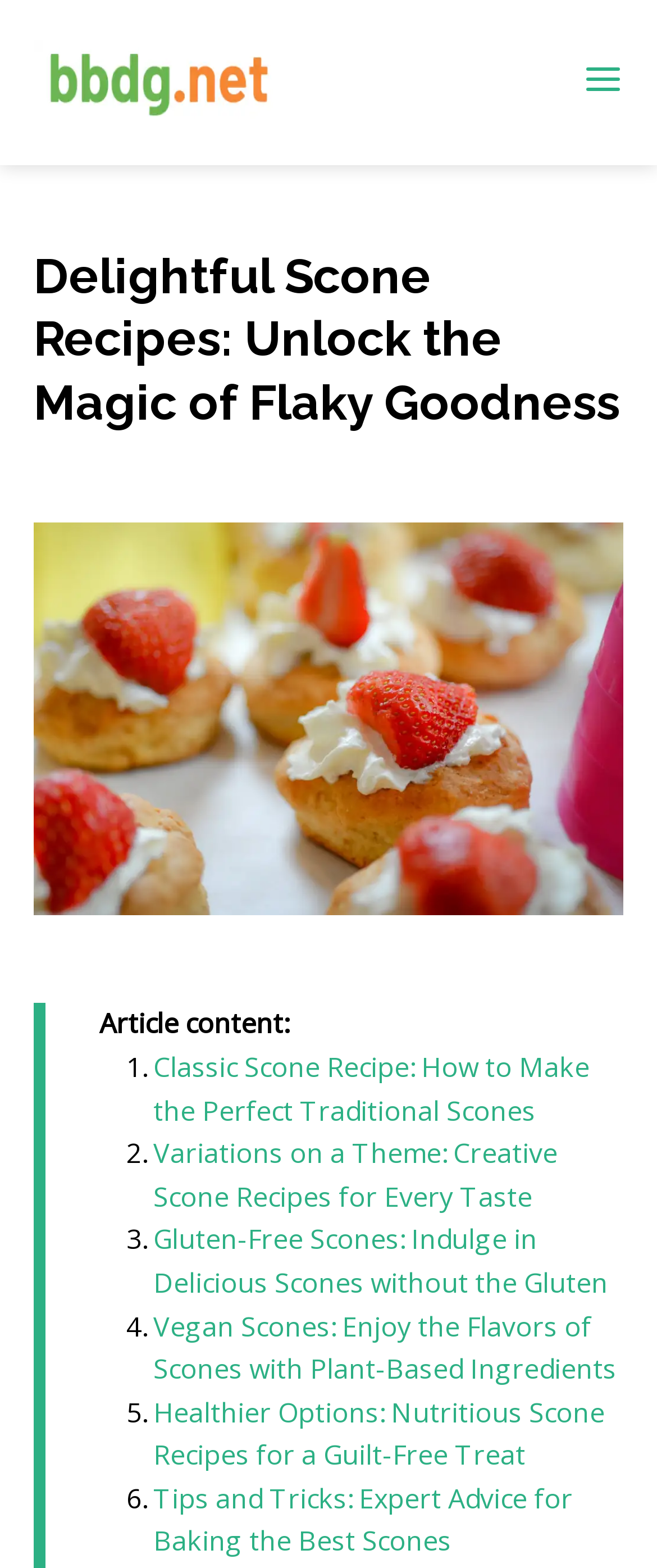How many scone recipe variations are listed? Using the information from the screenshot, answer with a single word or phrase.

6